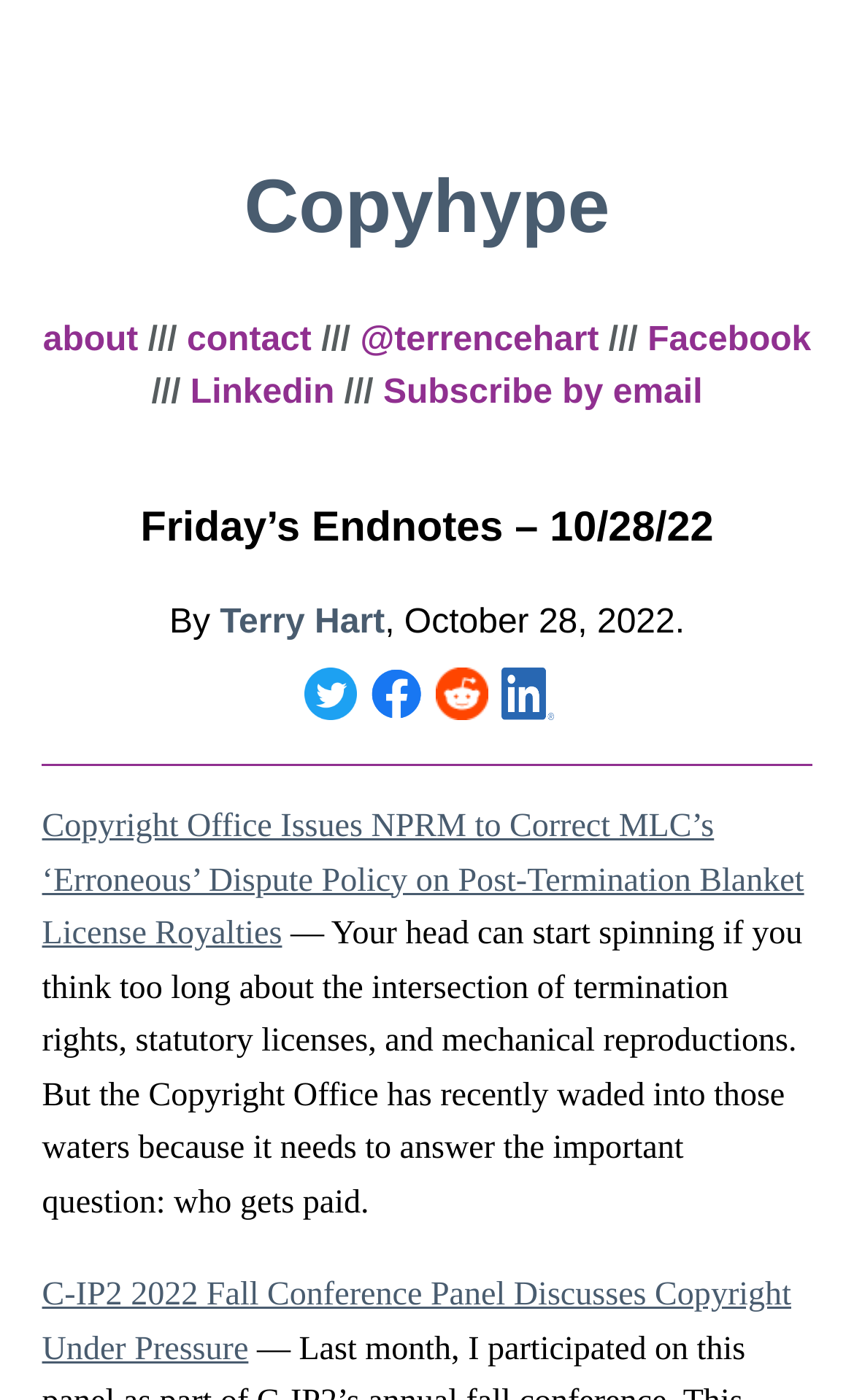Please give a one-word or short phrase response to the following question: 
How many social media links are there?

5